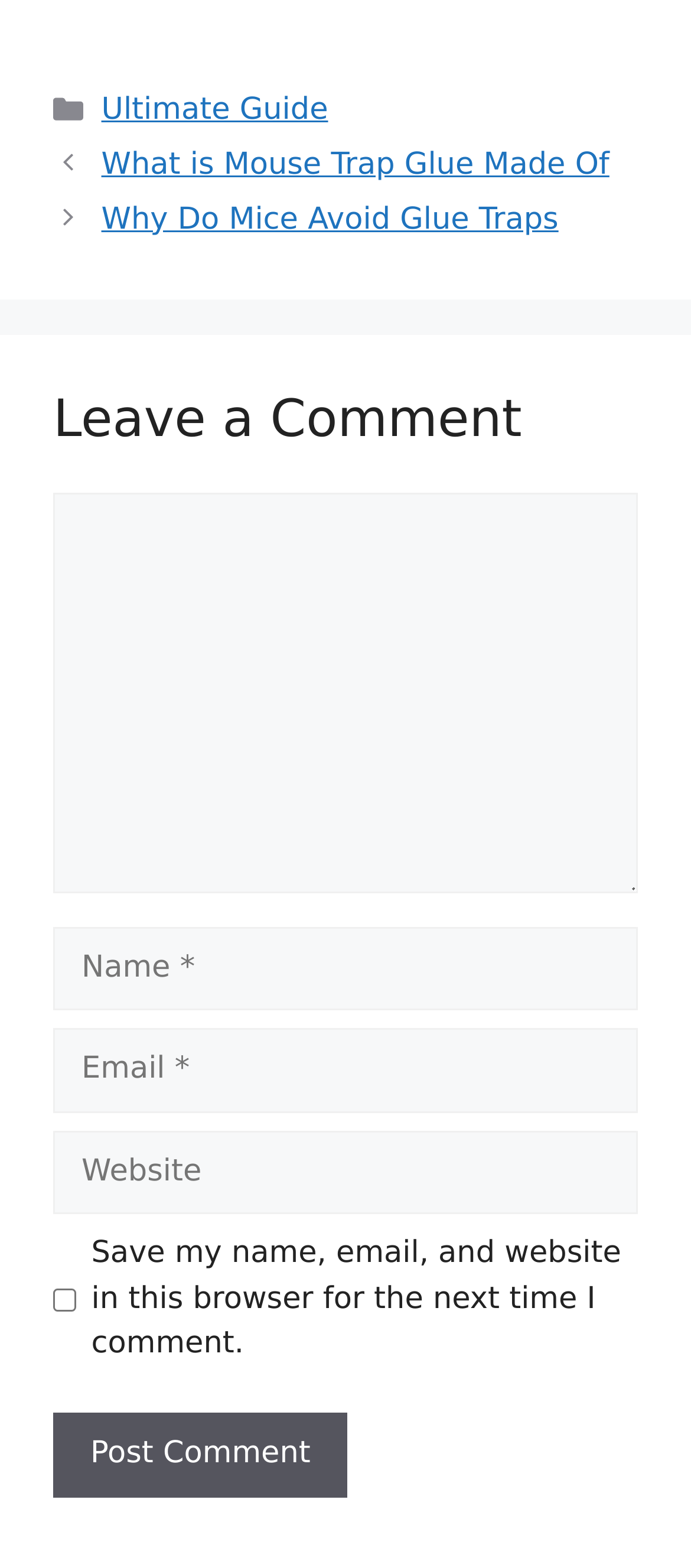Determine the bounding box coordinates for the HTML element mentioned in the following description: "Ultimate Guide". The coordinates should be a list of four floats ranging from 0 to 1, represented as [left, top, right, bottom].

[0.147, 0.059, 0.475, 0.082]